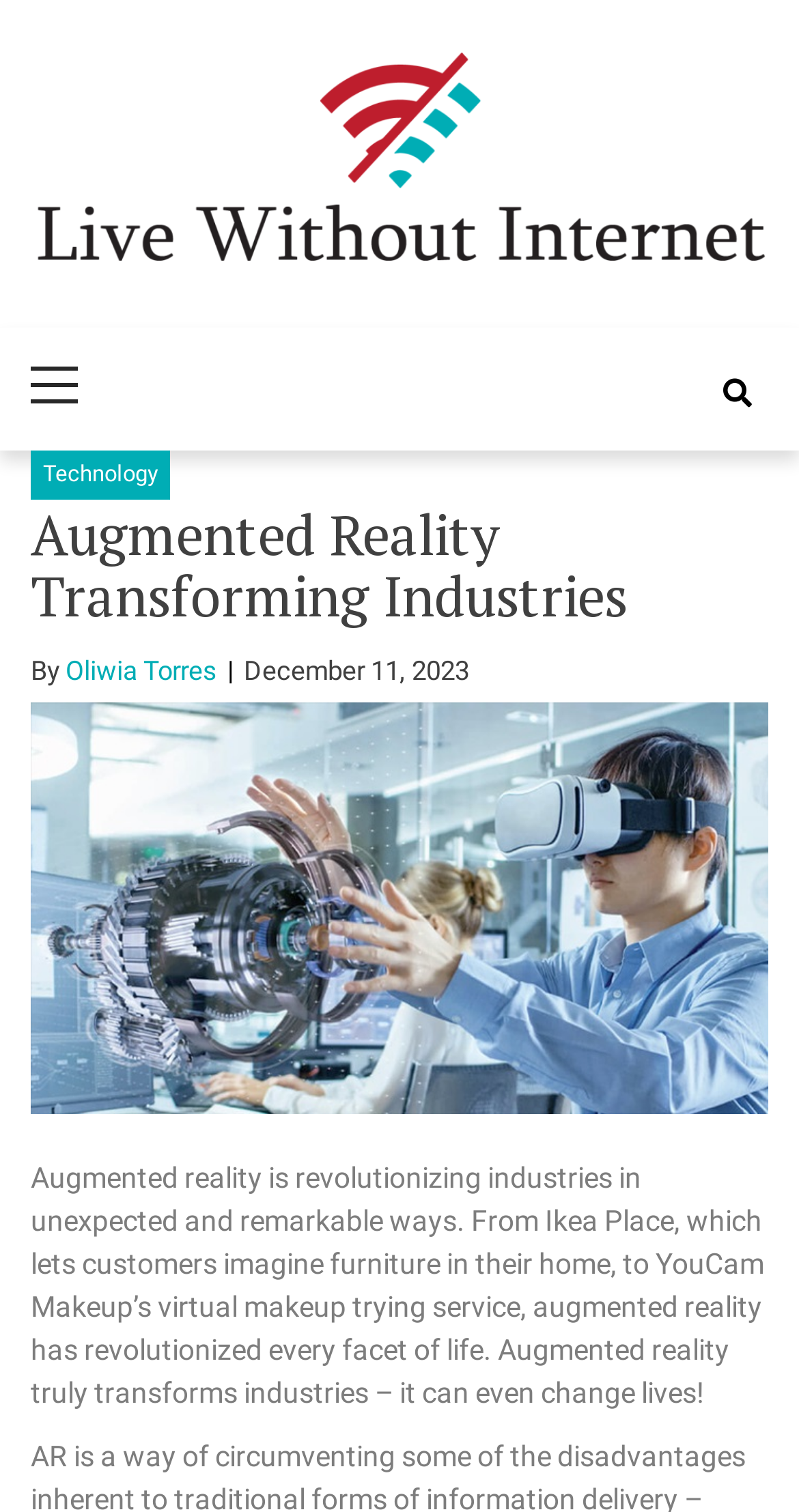Please use the details from the image to answer the following question comprehensively:
What is the author of the article?

I found the author's name by looking at the section below the main heading, where it says 'By' followed by the author's name, which is Oliwia Torres.